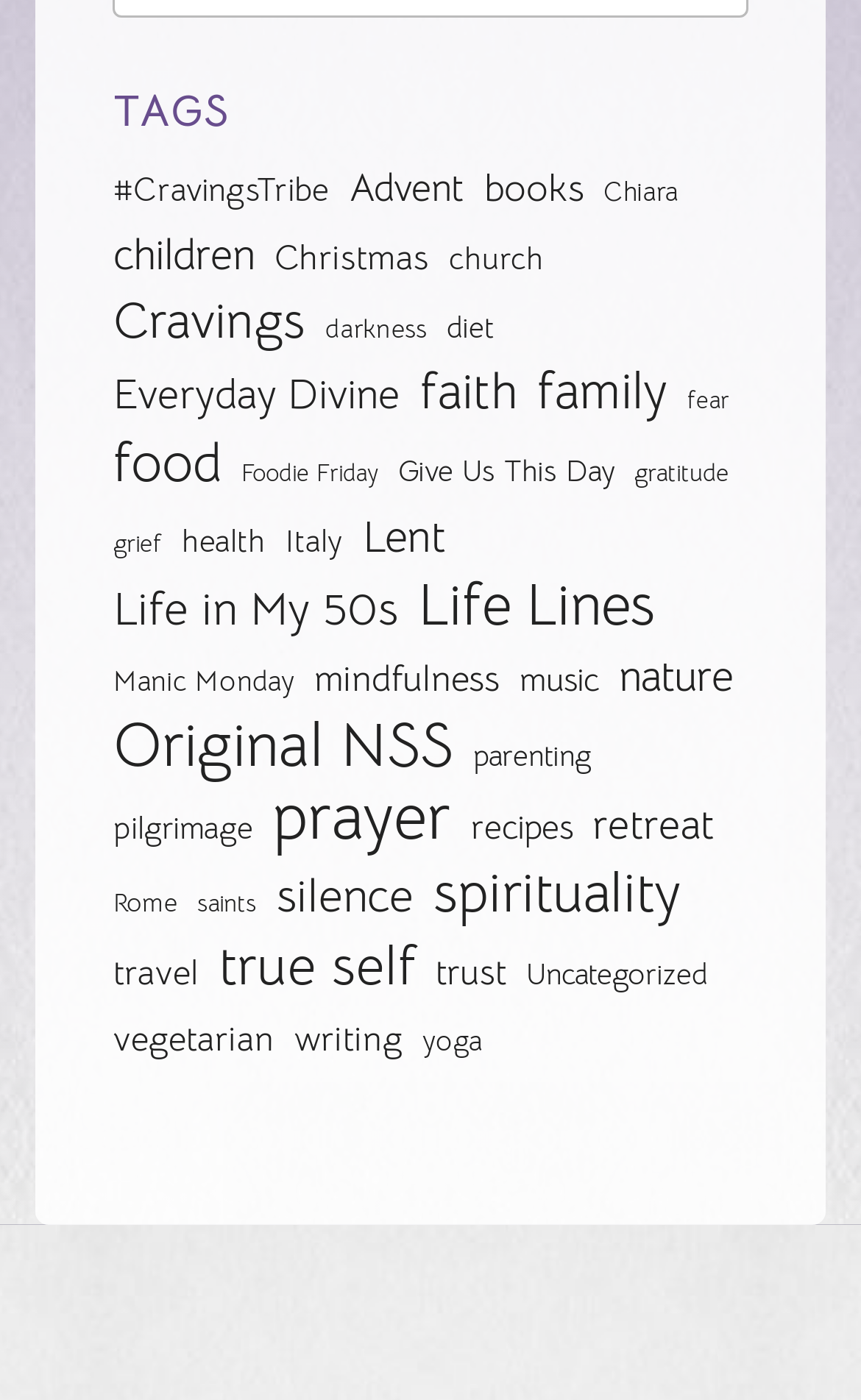Determine the bounding box coordinates of the section to be clicked to follow the instruction: "Click on the 'CravingsTribe' link". The coordinates should be given as four float numbers between 0 and 1, formatted as [left, top, right, bottom].

[0.132, 0.114, 0.383, 0.159]